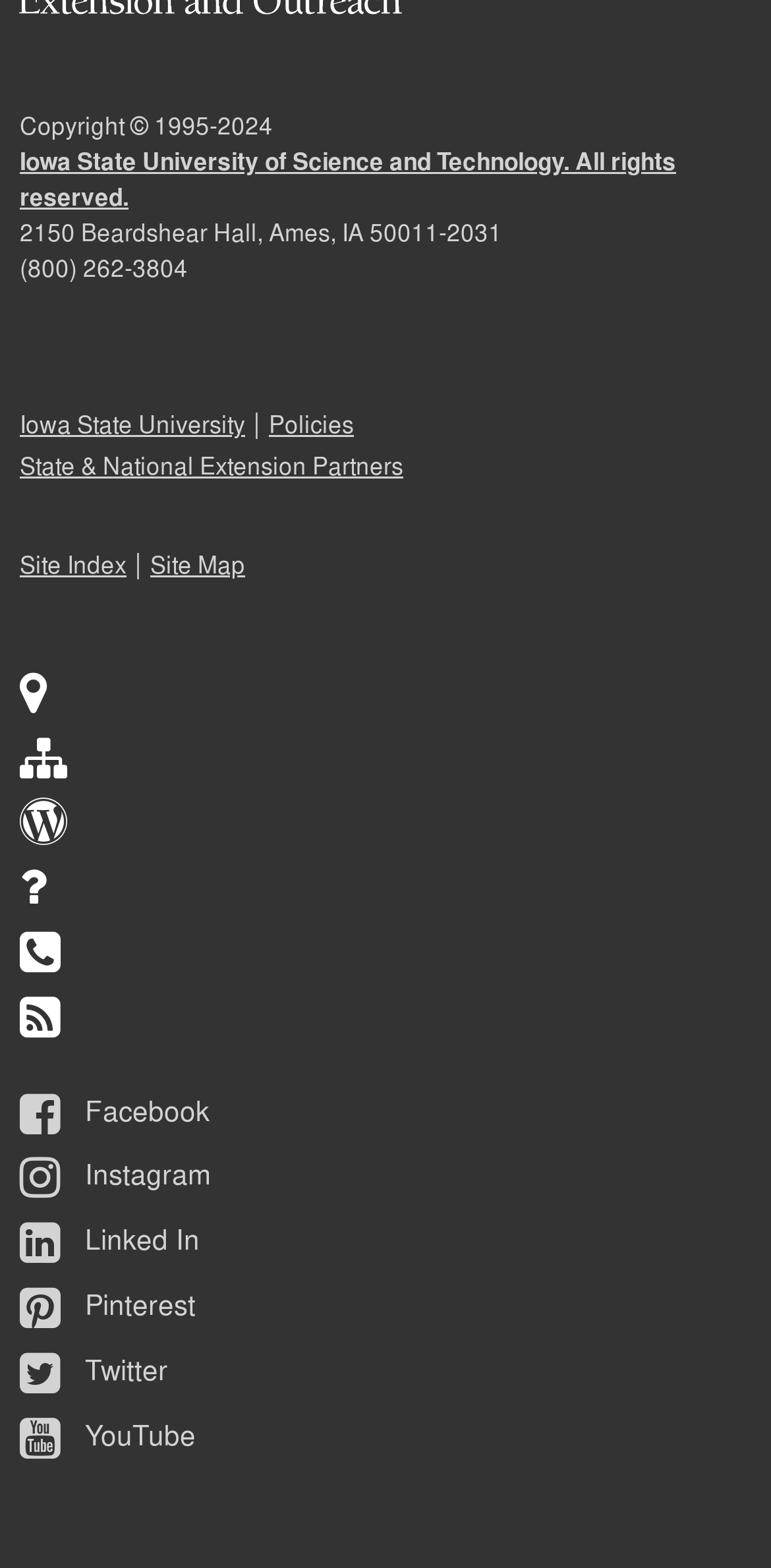How many links are there in the footer section?
Please give a detailed and elaborate answer to the question.

There are nine links in the footer section of the webpage, which are Iowa State University, Policies, State & National Extension Partners, Site Index, Site Map, and five social media links.